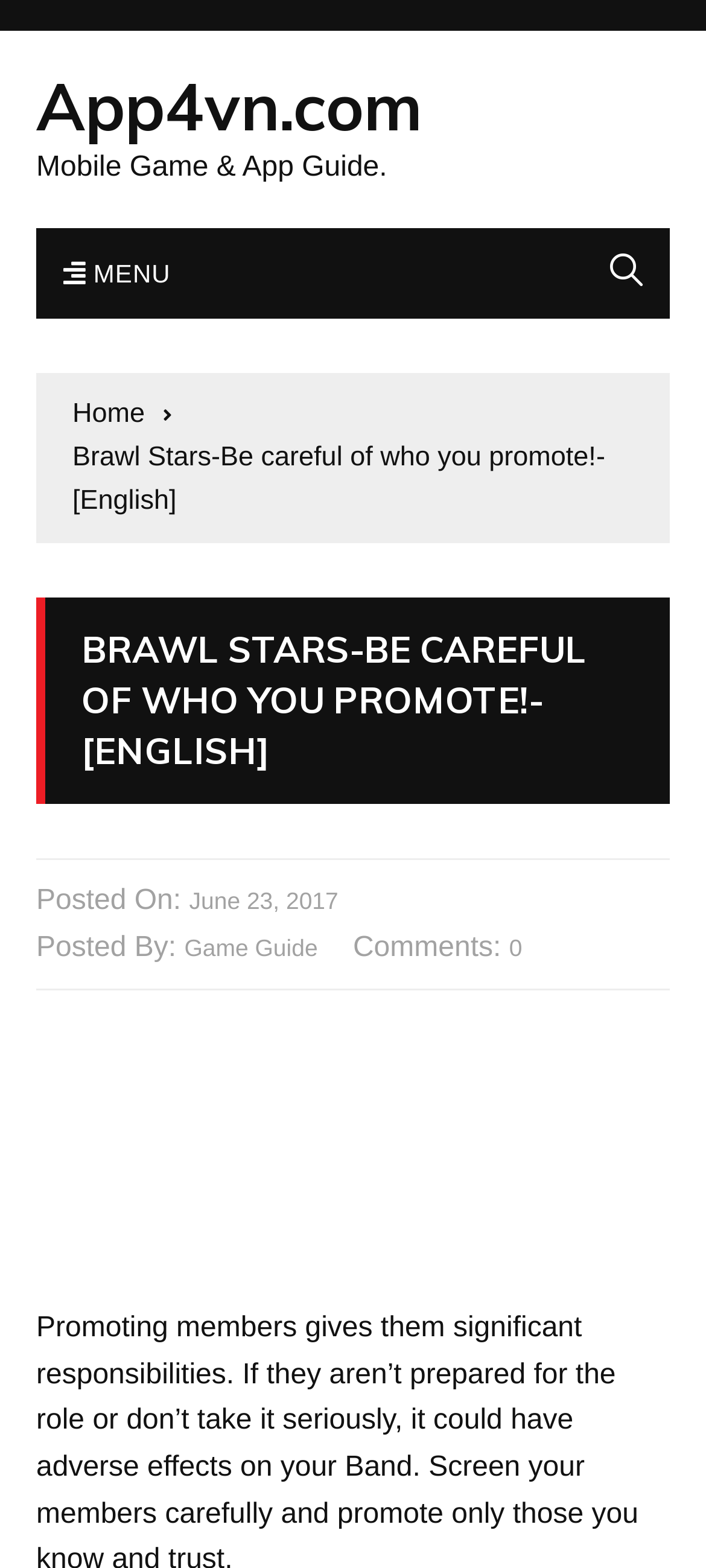Calculate the bounding box coordinates for the UI element based on the following description: "0". Ensure the coordinates are four float numbers between 0 and 1, i.e., [left, top, right, bottom].

[0.721, 0.593, 0.74, 0.617]